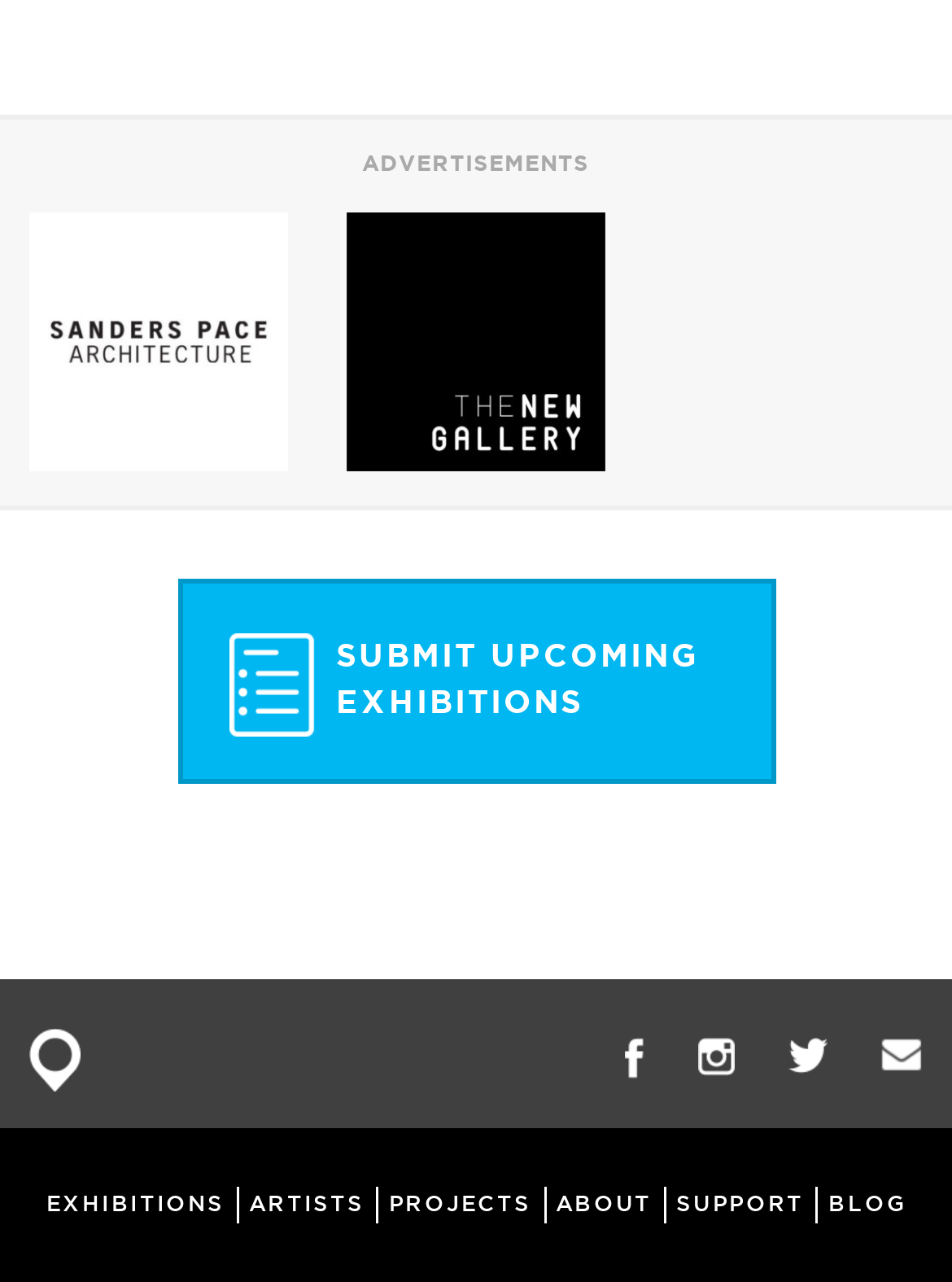Extract the bounding box coordinates for the HTML element that matches this description: "alt="APSU New Gallery"". The coordinates should be four float numbers between 0 and 1, i.e., [left, top, right, bottom].

[0.364, 0.254, 0.636, 0.277]